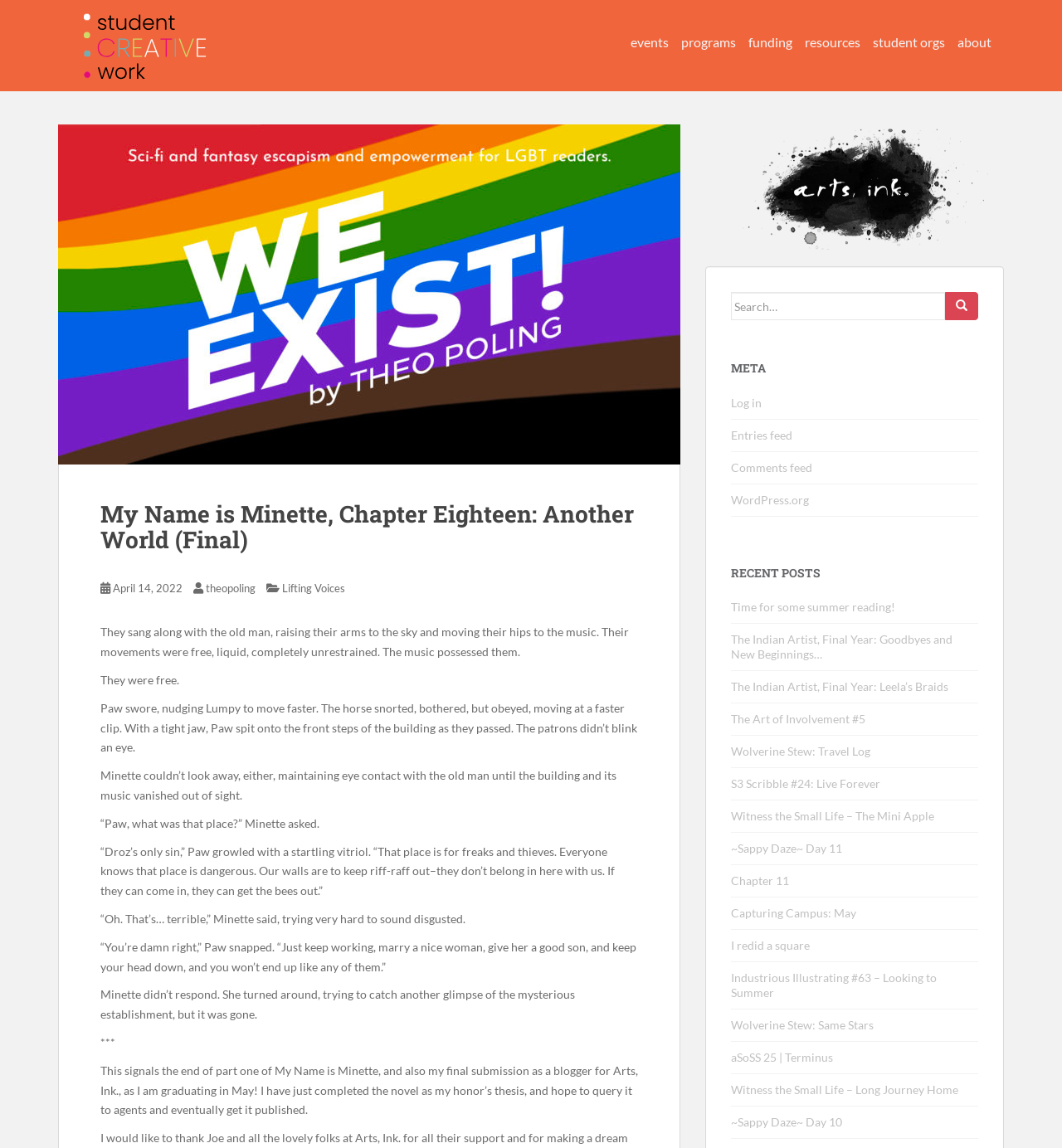Construct a comprehensive description capturing every detail on the webpage.

This webpage is a blog post titled "My Name is Minette, Chapter Eighteen: Another World (Final)" on a website called "arts, ink." The top section of the page features a navigation menu with links to "events", "programs", "funding", "resources", "student orgs", and "about". 

Below the navigation menu, there is a header section with the title of the blog post, "My Name is Minette, Chapter Eighteen: Another World (Final)", and a link to "April 14, 2022", which is likely the date the post was published. There are also links to "theopoling" and "Lifting Voices" in this section.

The main content of the blog post is a short story, which is divided into several paragraphs. The story describes a scene where people are singing and dancing freely, and then transitions to a conversation between characters named Minette and Paw about a mysterious establishment.

At the bottom of the page, there is a section with a horizontal line and a message indicating that this is the end of part one of "My Name is Minette" and that the author is graduating and hopes to publish the novel.

To the right of the main content, there is a sidebar with a search bar, a section titled "META" with links to "Log in", "Entries feed", "Comments feed", and "WordPress.org", and a section titled "RECENT POSTS" with links to several other blog posts. There is also an image above the search bar, and another image below the navigation menu.